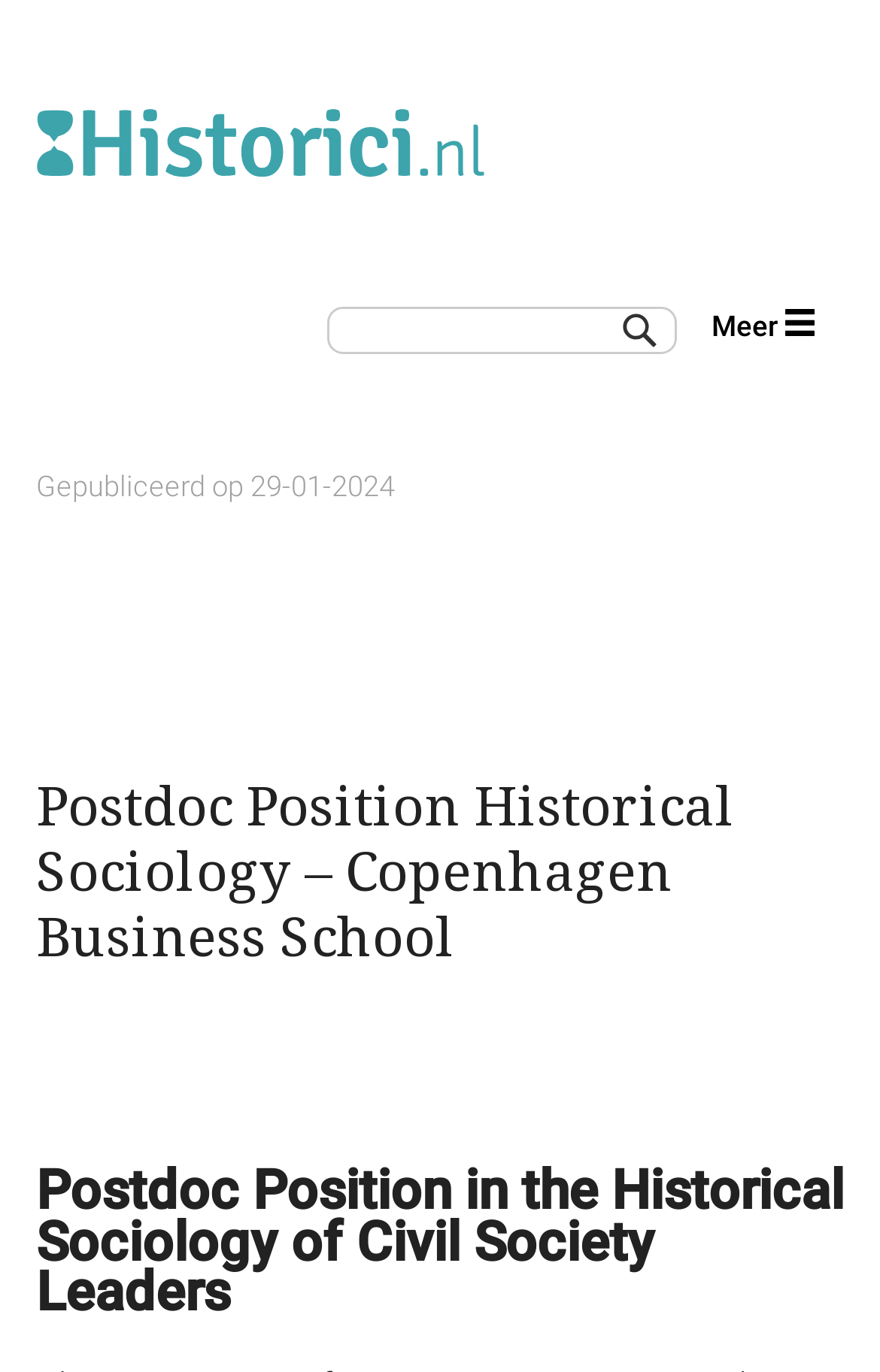Please answer the following question as detailed as possible based on the image: 
What is the website's name?

The website's name can be found in the top-left corner of the webpage, where it is written as a link and also accompanied by an image with the same name.